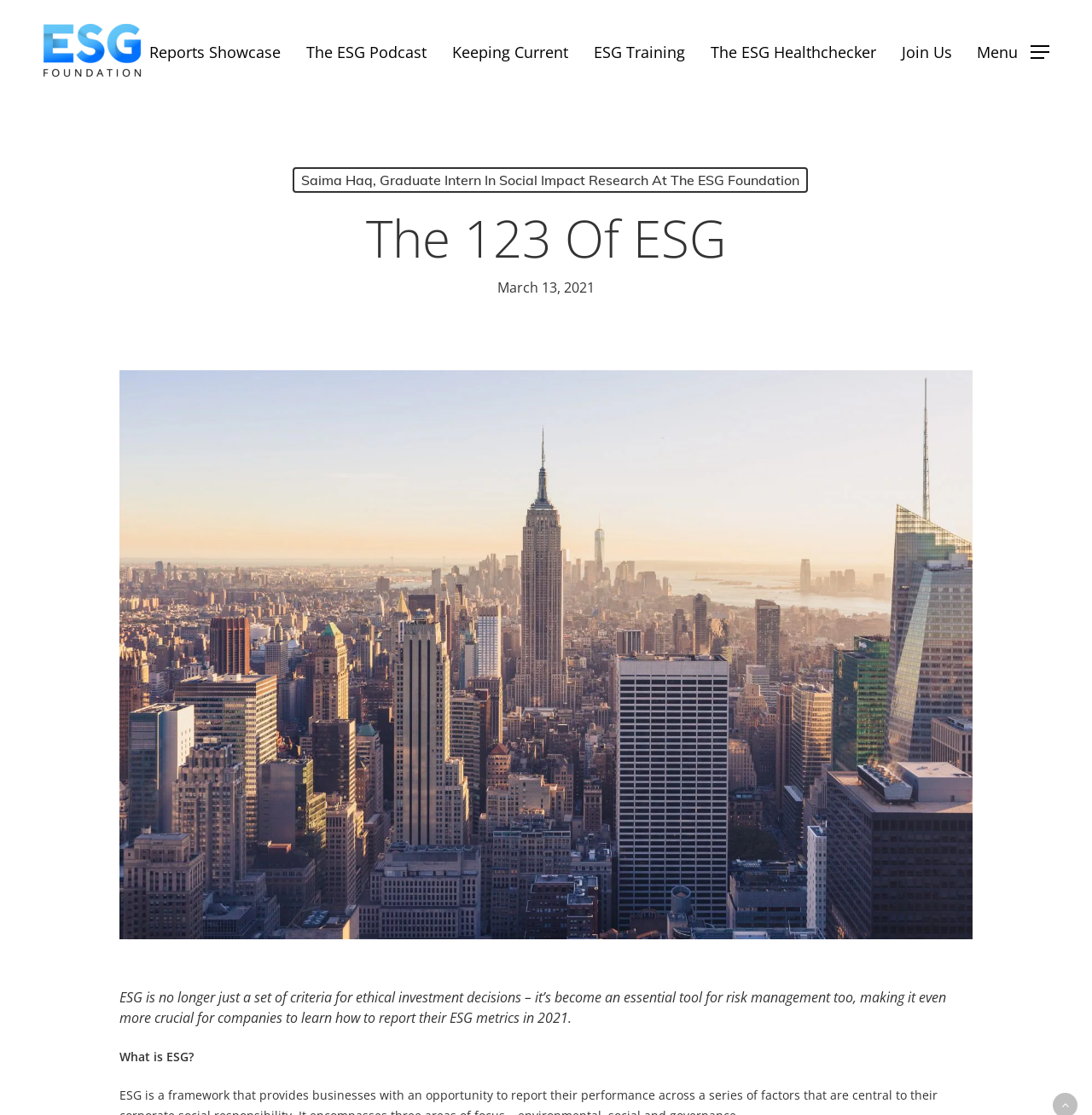Can you find the bounding box coordinates for the element to click on to achieve the instruction: "Read about Employee Involvement"?

None